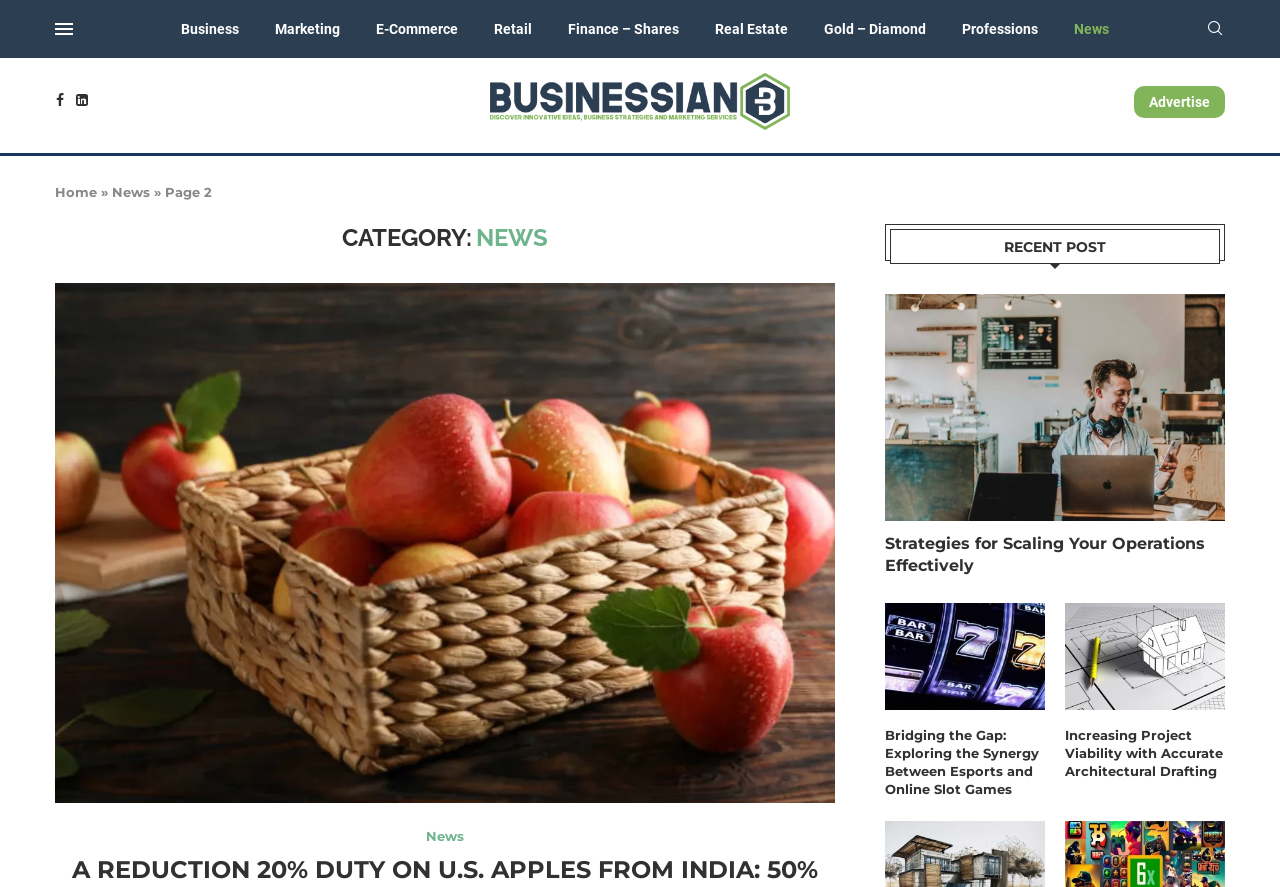Answer the following query concisely with a single word or phrase:
What is the title of the first news article?

Reduction 20% Duty on U.S.